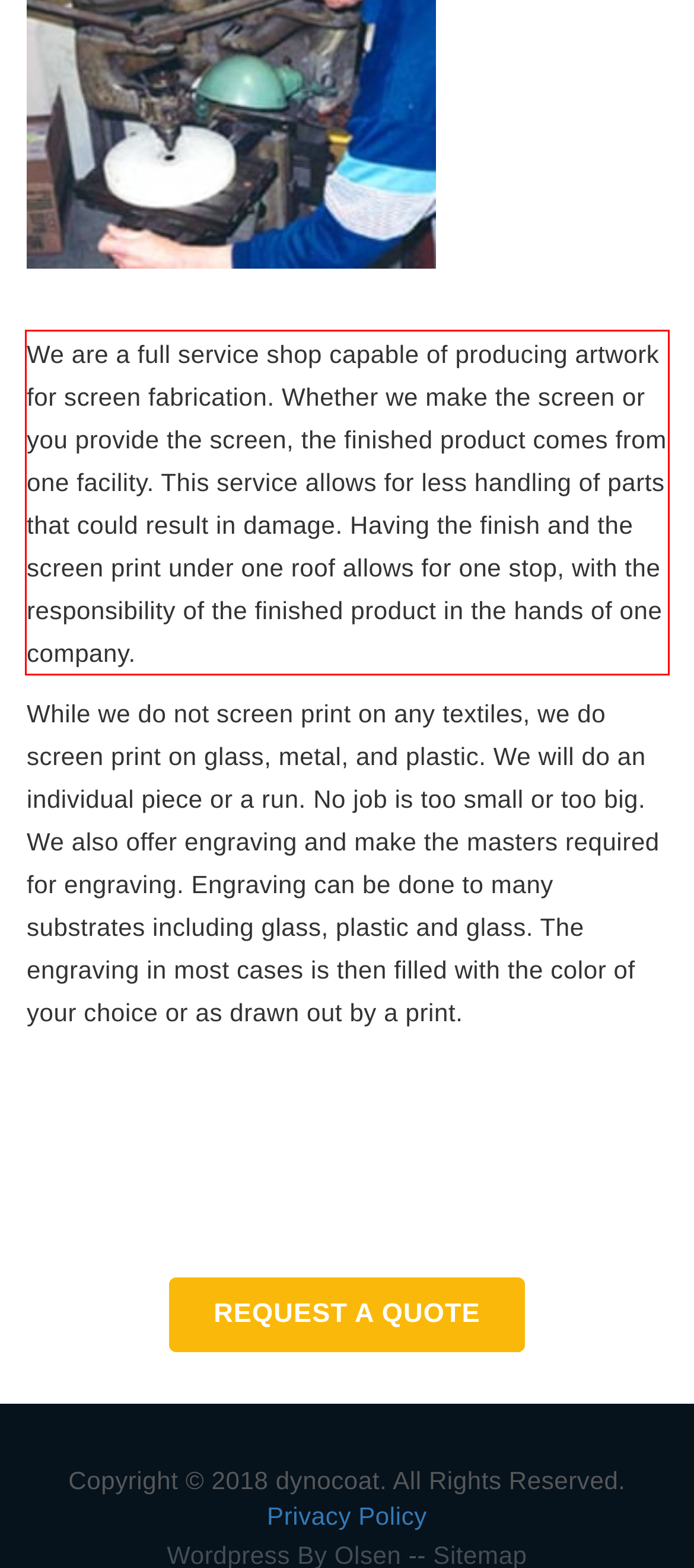The screenshot you have been given contains a UI element surrounded by a red rectangle. Use OCR to read and extract the text inside this red rectangle.

We are a full service shop capable of producing artwork for screen fabrication. Whether we make the screen or you provide the screen, the finished product comes from one facility. This service allows for less handling of parts that could result in damage. Having the finish and the screen print under one roof allows for one stop, with the responsibility of the finished product in the hands of one company.